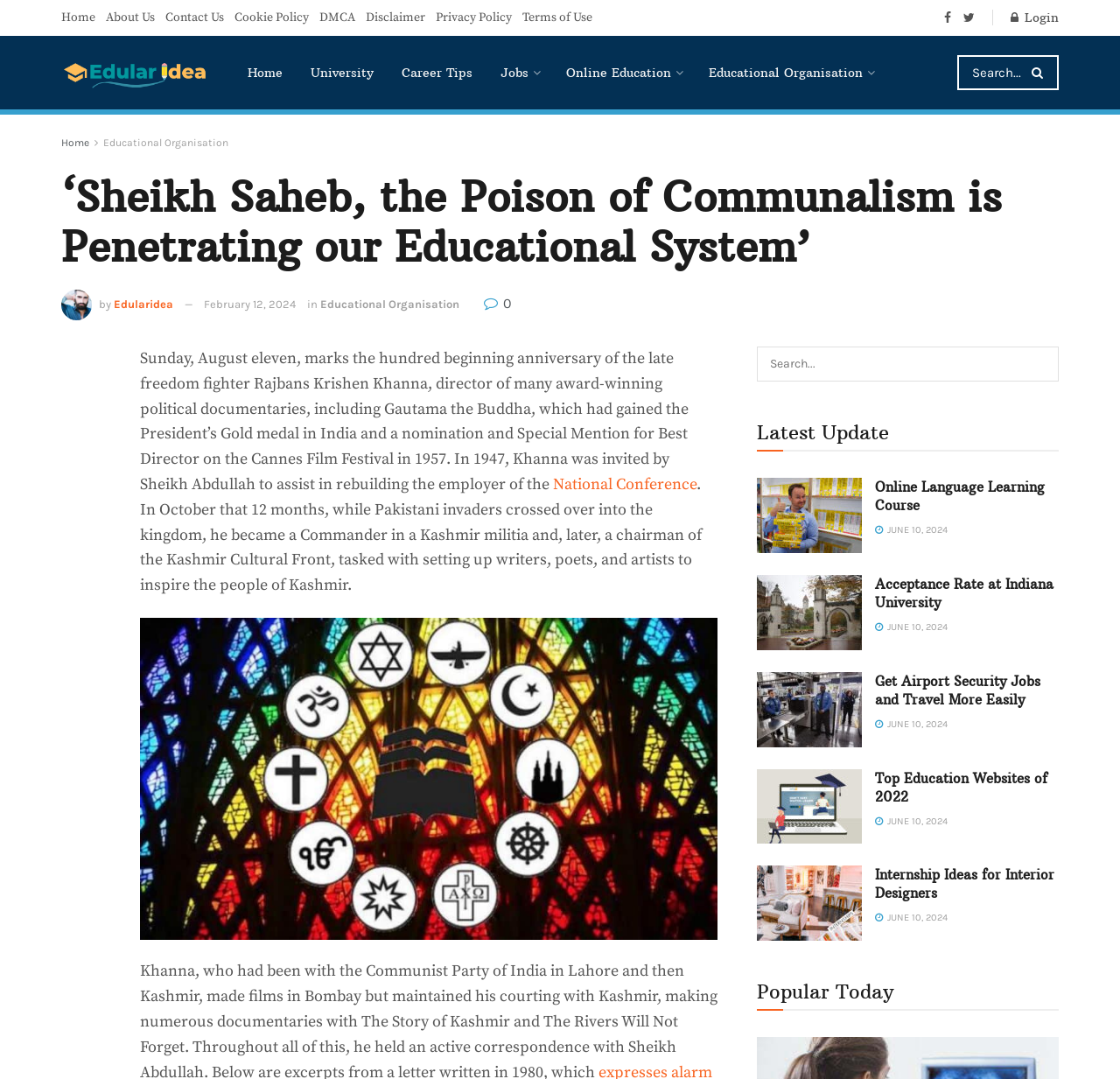Given the description "Online Language Learning Course", provide the bounding box coordinates of the corresponding UI element.

[0.781, 0.444, 0.933, 0.476]